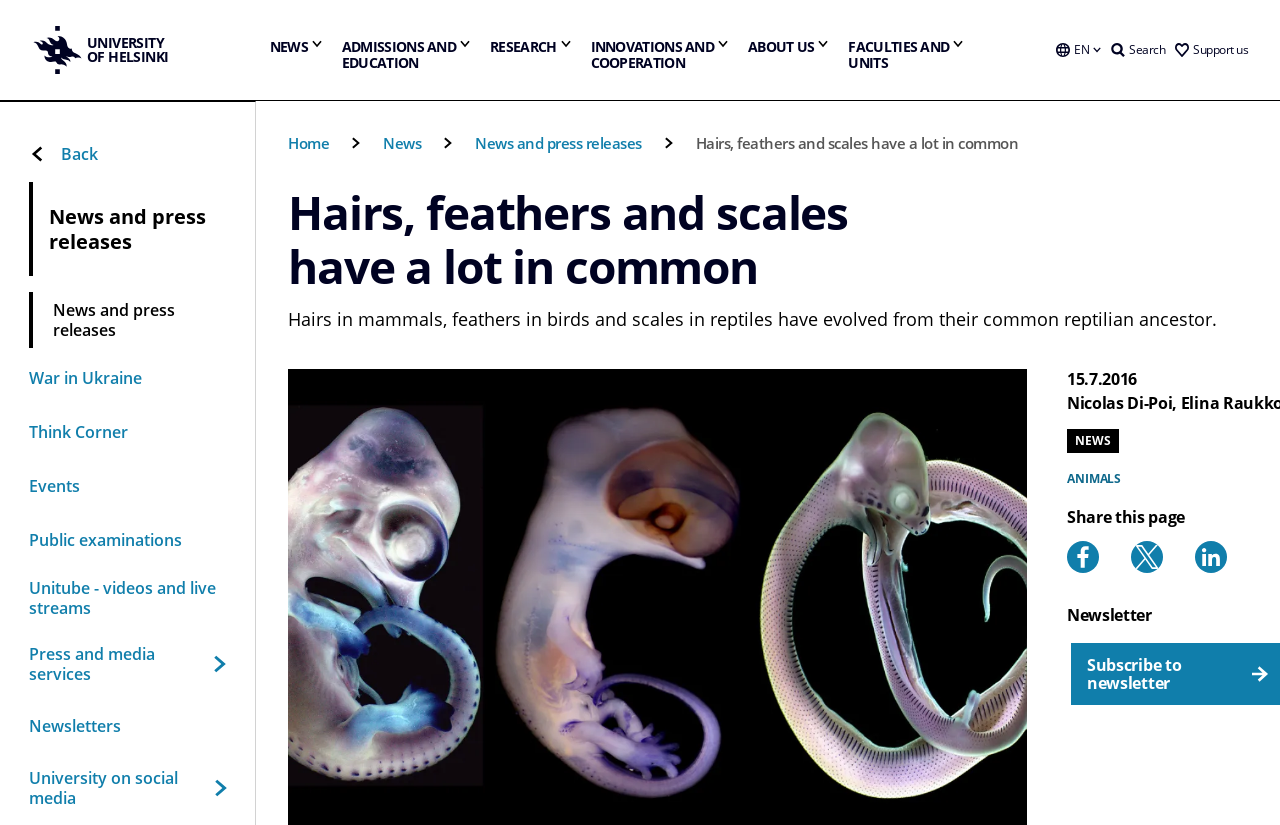Describe every aspect of the webpage in a detailed manner.

The webpage is from the University of Helsinki, and its main content is about the evolution of hairs, feathers, and scales from a common reptilian ancestor. 

At the top left corner, there is a link to skip to the main content. Next to it, there is a link to the University of Helsinki's main page. 

On the top navigation bar, there are several buttons, including NEWS, ADMISSIONS AND EDUCATION, RESEARCH, INNOVATIONS AND COOPERATION, ABOUT US, and FACULTIES AND UNITS. Each button has a dropdown menu. 

On the top right corner, there is a language menu with the option to switch to English, and a search form. 

Below the navigation bar, there is a breadcrumb navigation showing the current page's location in the website's hierarchy. The current page is "Hairs, feathers and scales have a lot in common", which is a subpage of "News and press releases" under the "News" category.

The main heading of the page is "Hairs, feathers and scales have a lot in common", followed by a paragraph of text that summarizes the content of the page. 

Below the main heading, there is a publication date, "15.7.2016", and a category label "NEWS". There are also links to related topics, such as "ANIMALS", and social media sharing buttons with accompanying images. 

On the left side of the page, there is a sidebar with links to other news articles, including "War in Ukraine", "Think Corner", "Events", and more.